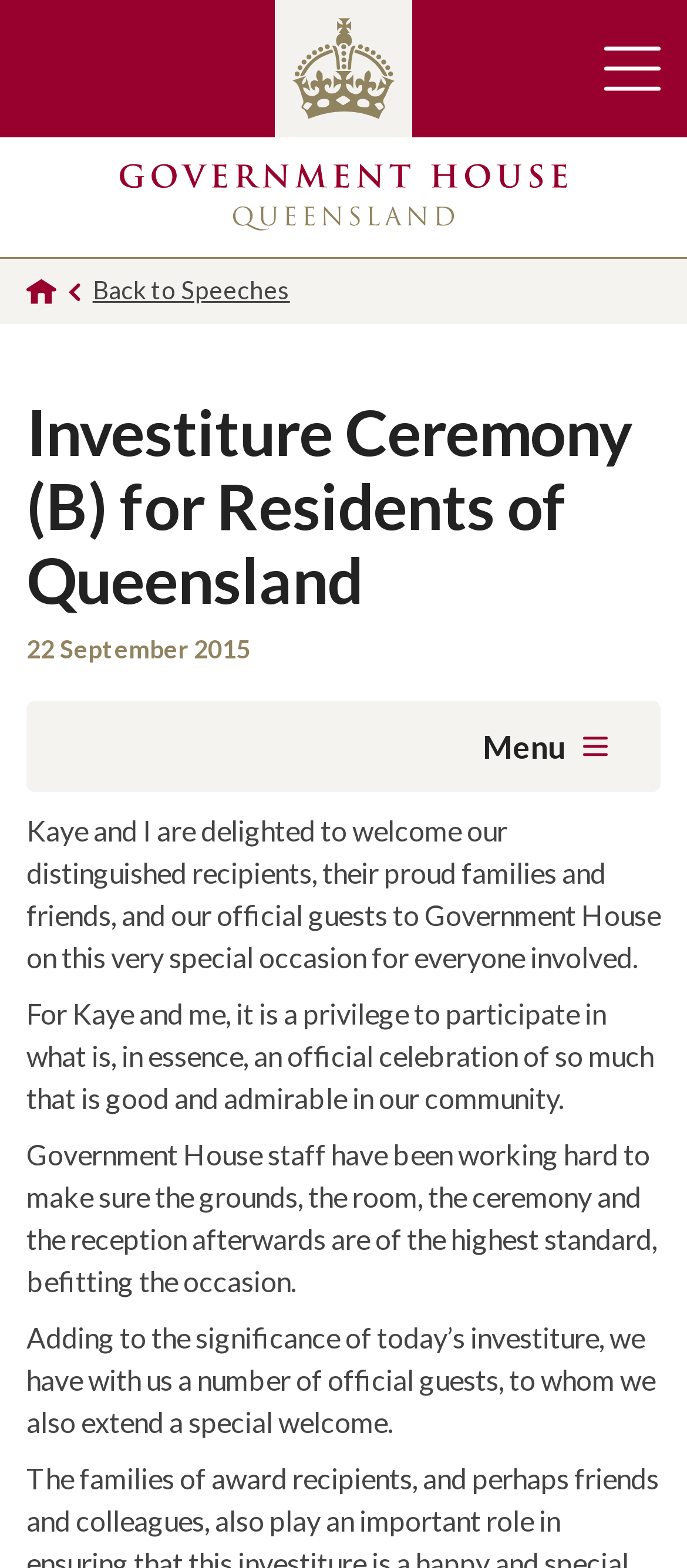Determine the bounding box of the UI component based on this description: "Menu". The bounding box coordinates should be four float values between 0 and 1, i.e., [left, top, right, bottom].

[0.038, 0.447, 0.962, 0.506]